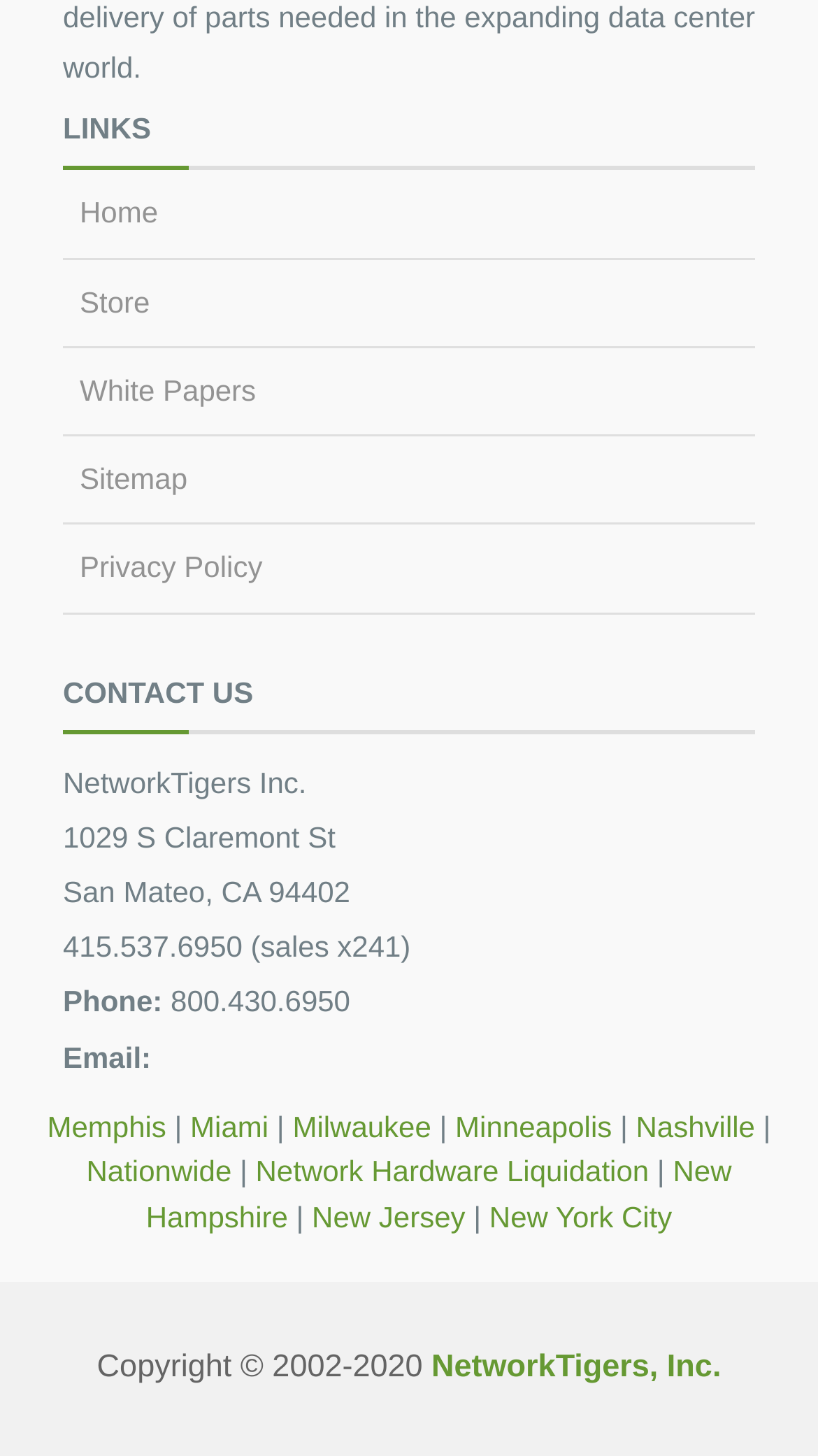What is the copyright year range?
Please utilize the information in the image to give a detailed response to the question.

The copyright year range can be found at the very bottom of the page, where it is written as 'Copyright © 2002-2020'. This indicates that the company has been in operation since 2002 and has maintained its copyright until 2020.